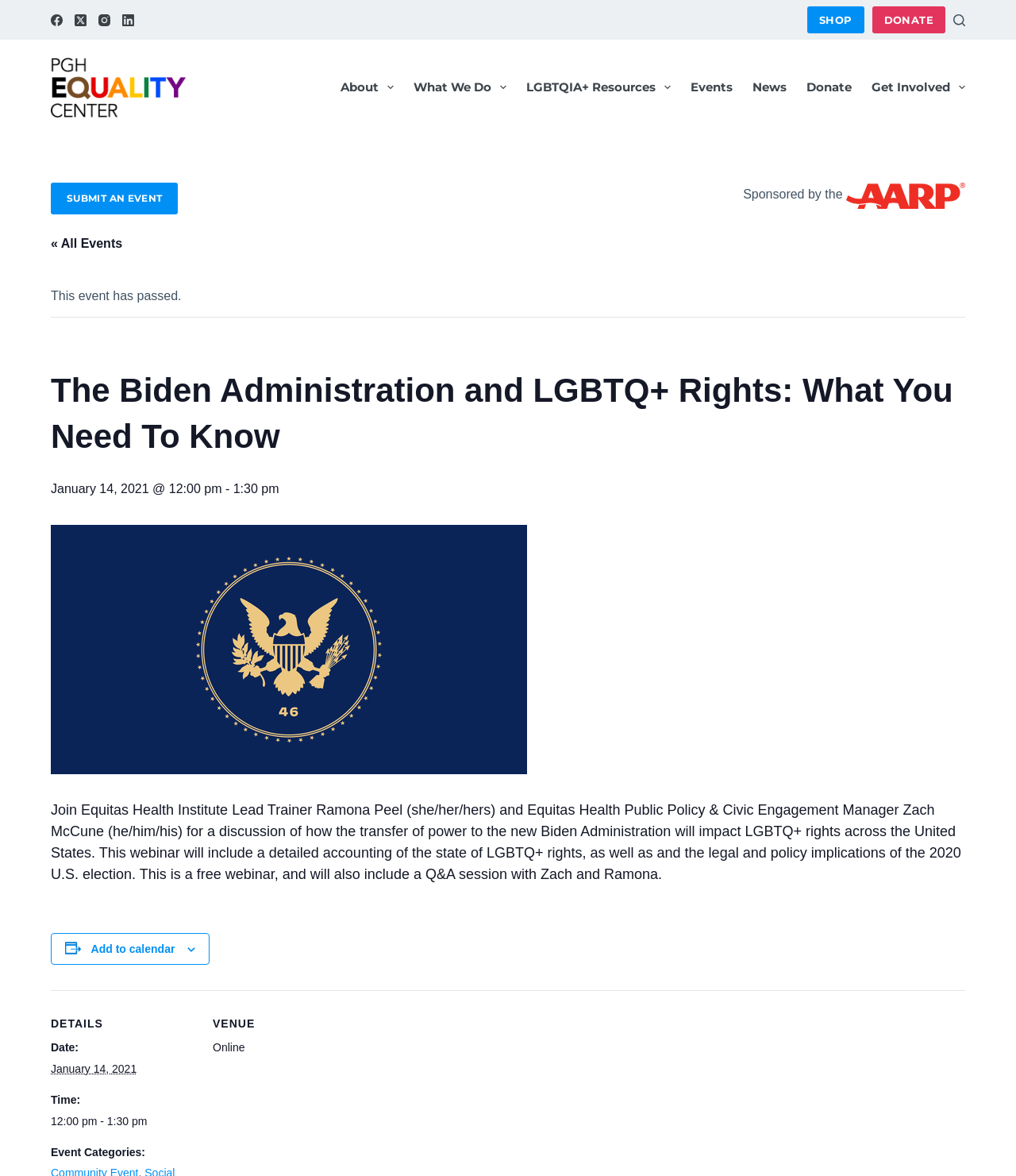Provide your answer in a single word or phrase: 
What is the date of the event?

January 14, 2021